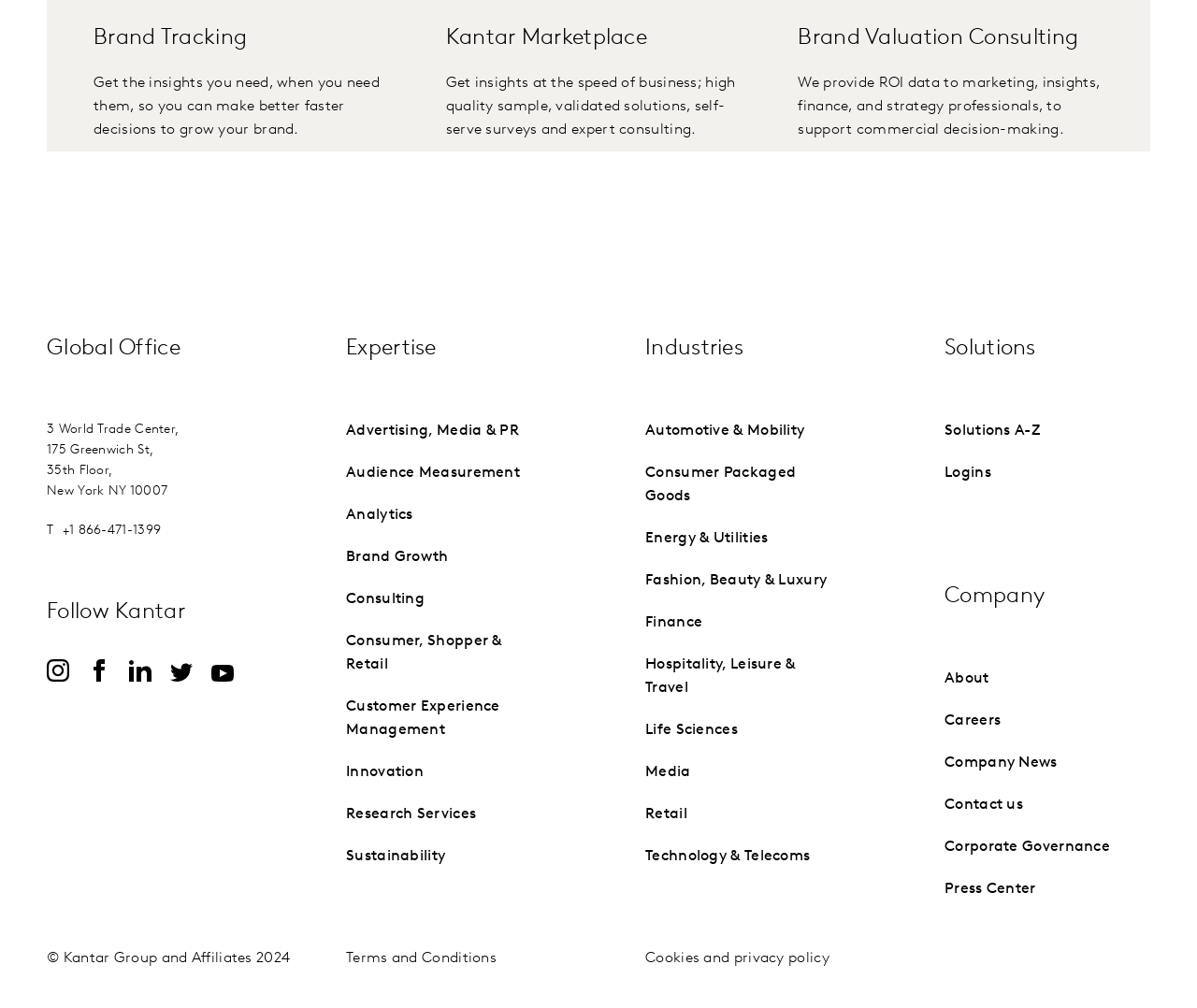How many links are there under Expertise?
Offer a detailed and full explanation in response to the question.

I counted the number of links under the 'Expertise' section, which are 'Advertising, Media & PR', 'Audience Measurement', 'Analytics', 'Brand Growth', 'Consulting', 'Consumer, Shopper & Retail', and 'Customer Experience Management', totaling 7 links.